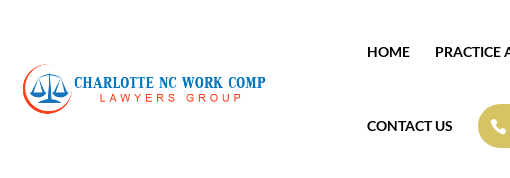What are the navigation links surrounding the logo?
Kindly answer the question with as much detail as you can.

The logo of the Charlotte NC Work Comp Lawyers Group is surrounded by navigation links, which provide key areas for user interaction on the website. These links include HOME, PRACTICE AREA, and CONTACT US, allowing users to easily access important resources and expert legal assistance offered by the group.